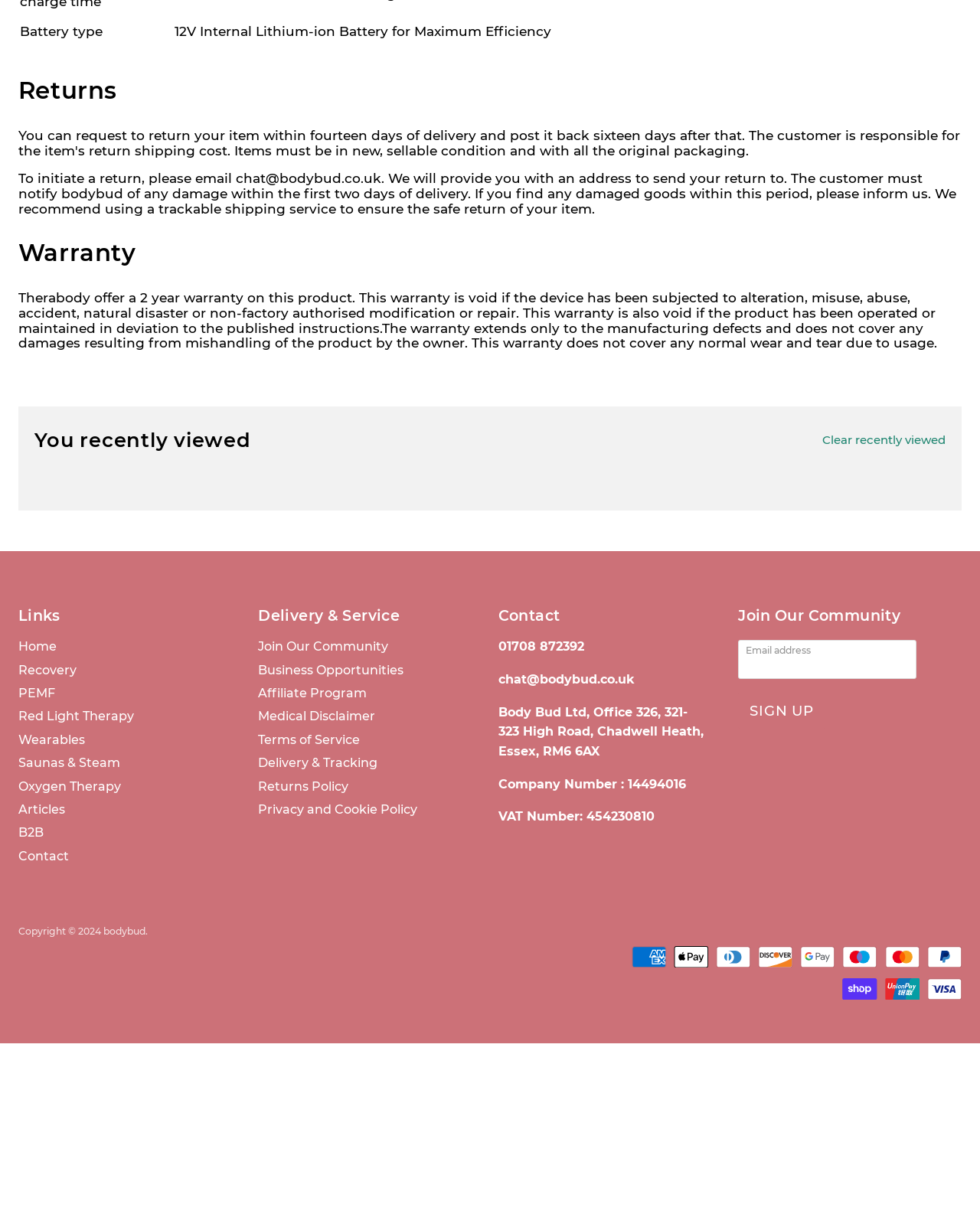Analyze the image and provide a detailed answer to the question: What is the company's VAT number?

The company's VAT number is mentioned in the static text 'VAT Number: 454230810', which is located in the contact section of the webpage.